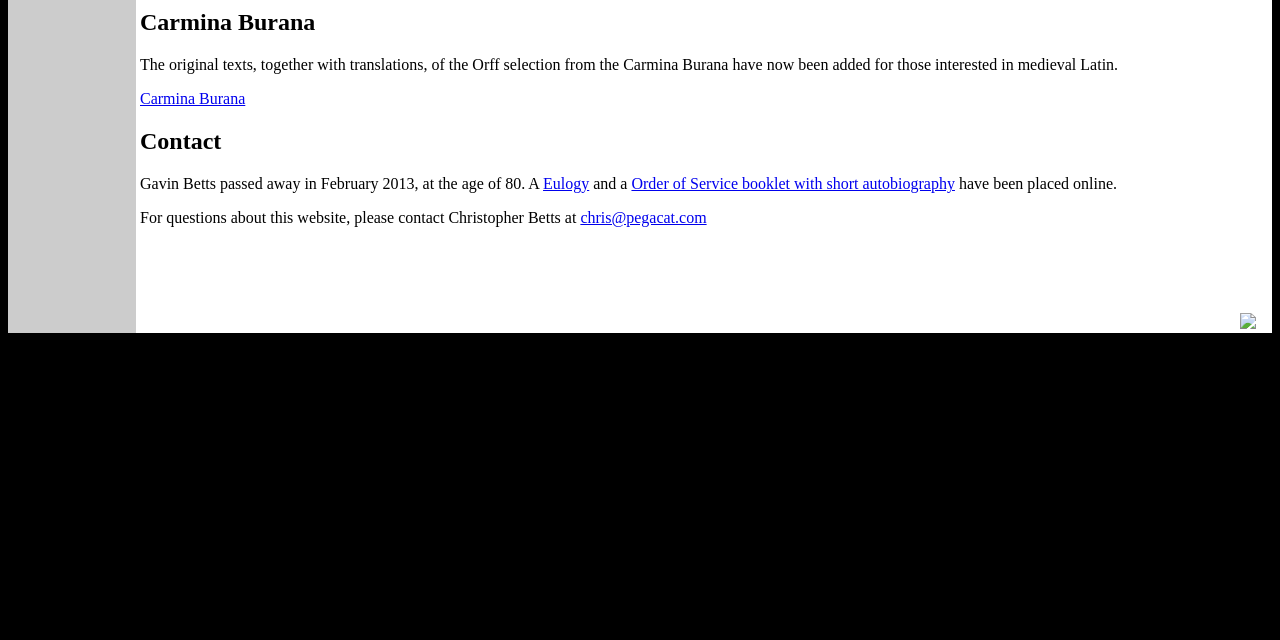Based on the description "parent_node: Search name="s" placeholder=""", find the bounding box of the specified UI element.

None